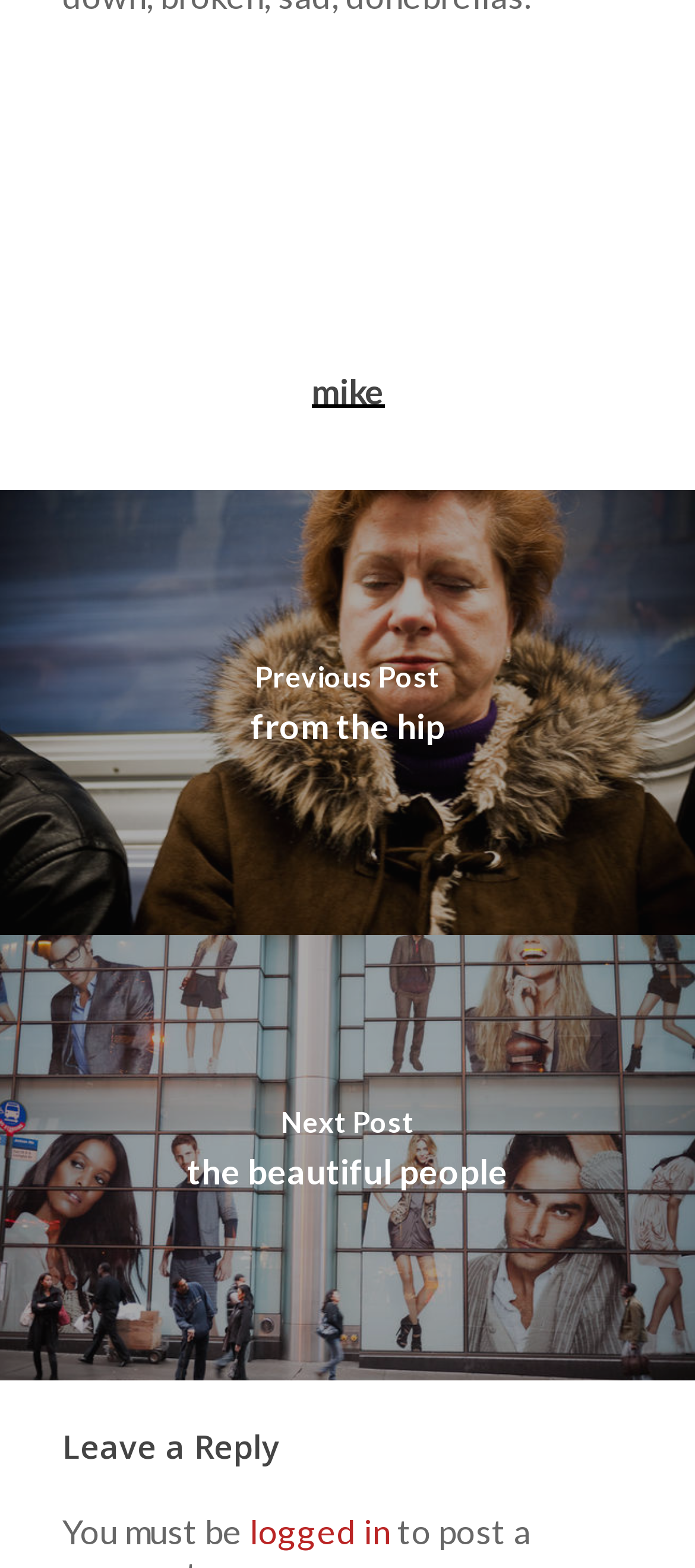Provide a one-word or brief phrase answer to the question:
What is the title of the previous post?

Previous Post from the hip